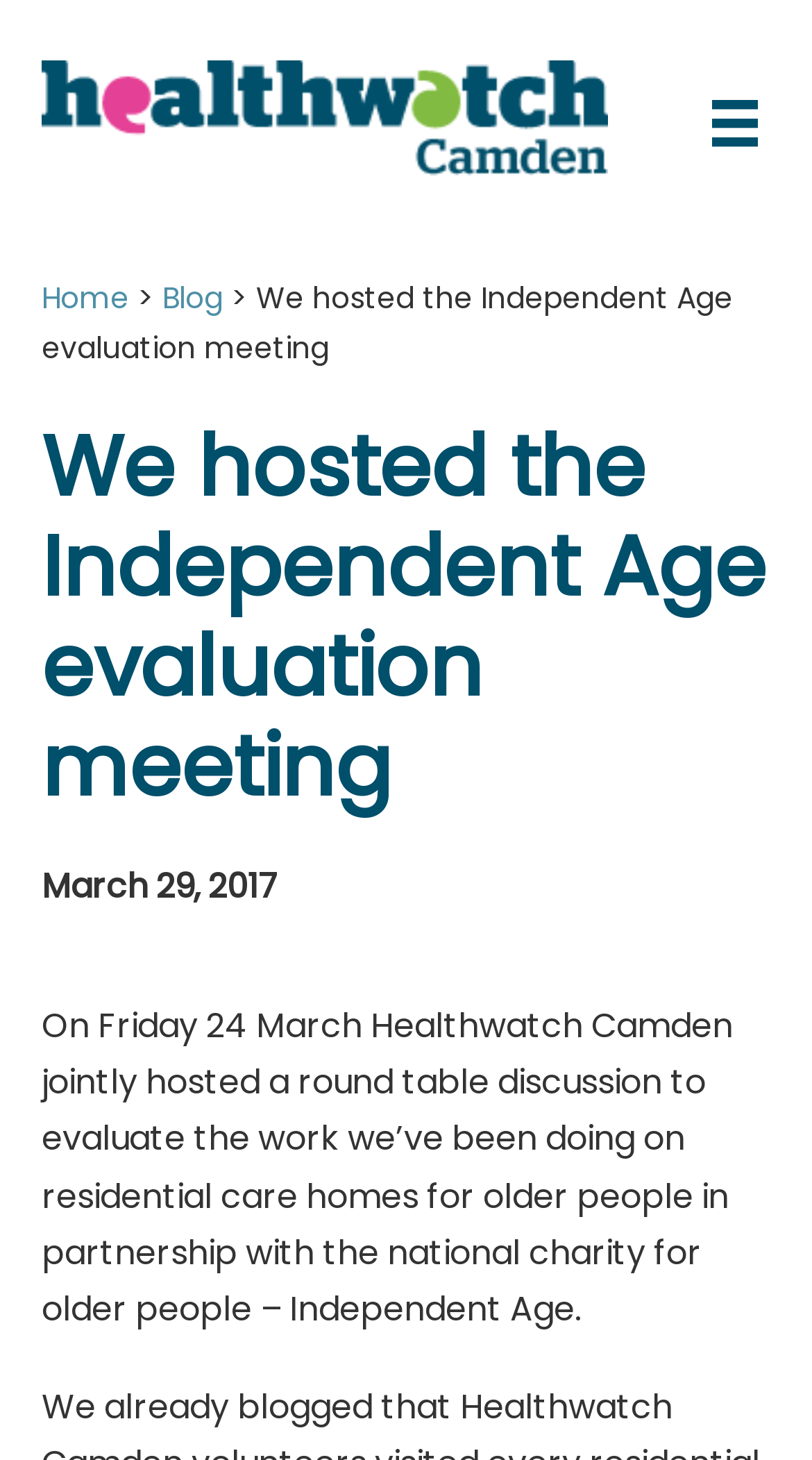Please find the bounding box for the UI component described as follows: "alt="Healthwatch Camden logo" title="hwc-logo"".

[0.051, 0.066, 0.749, 0.098]